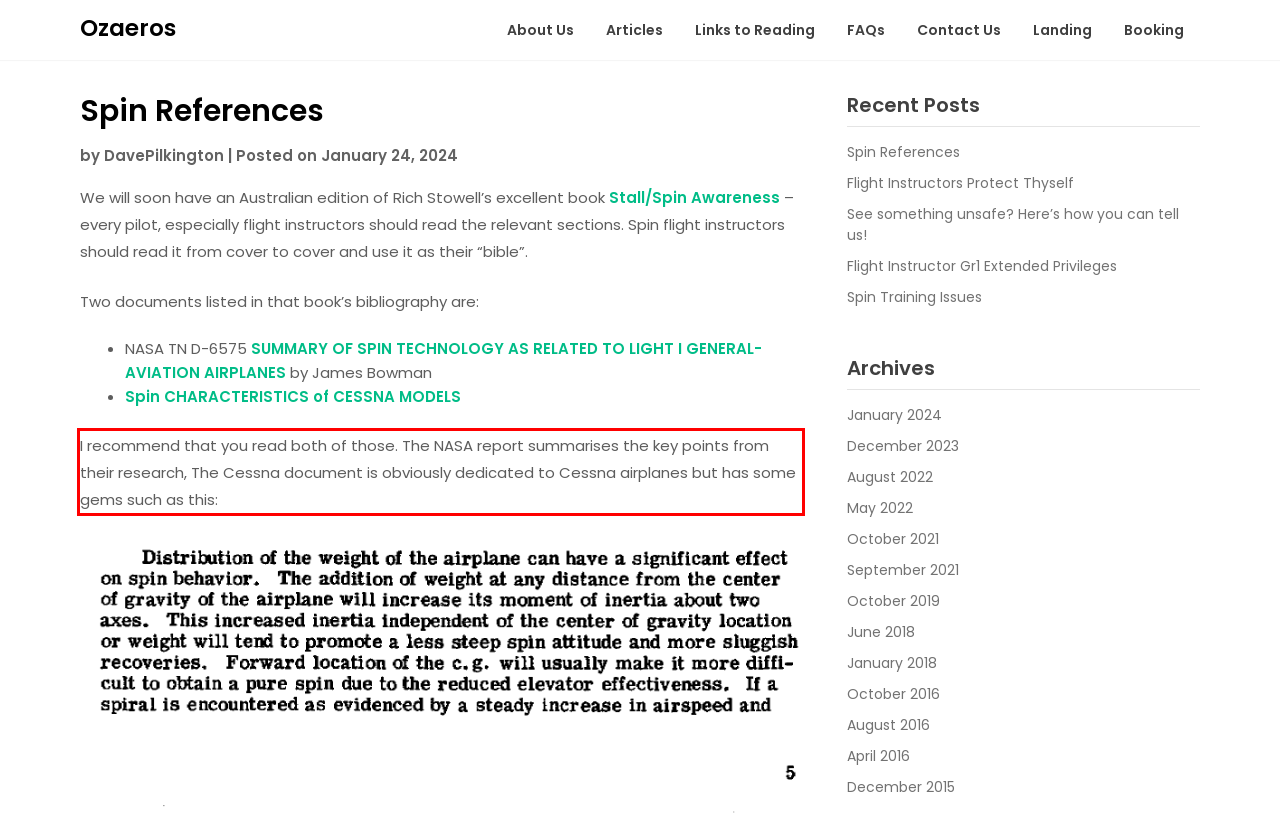Using the webpage screenshot, recognize and capture the text within the red bounding box.

I recommend that you read both of those. The NASA report summarises the key points from their research, The Cessna document is obviously dedicated to Cessna airplanes but has some gems such as this: